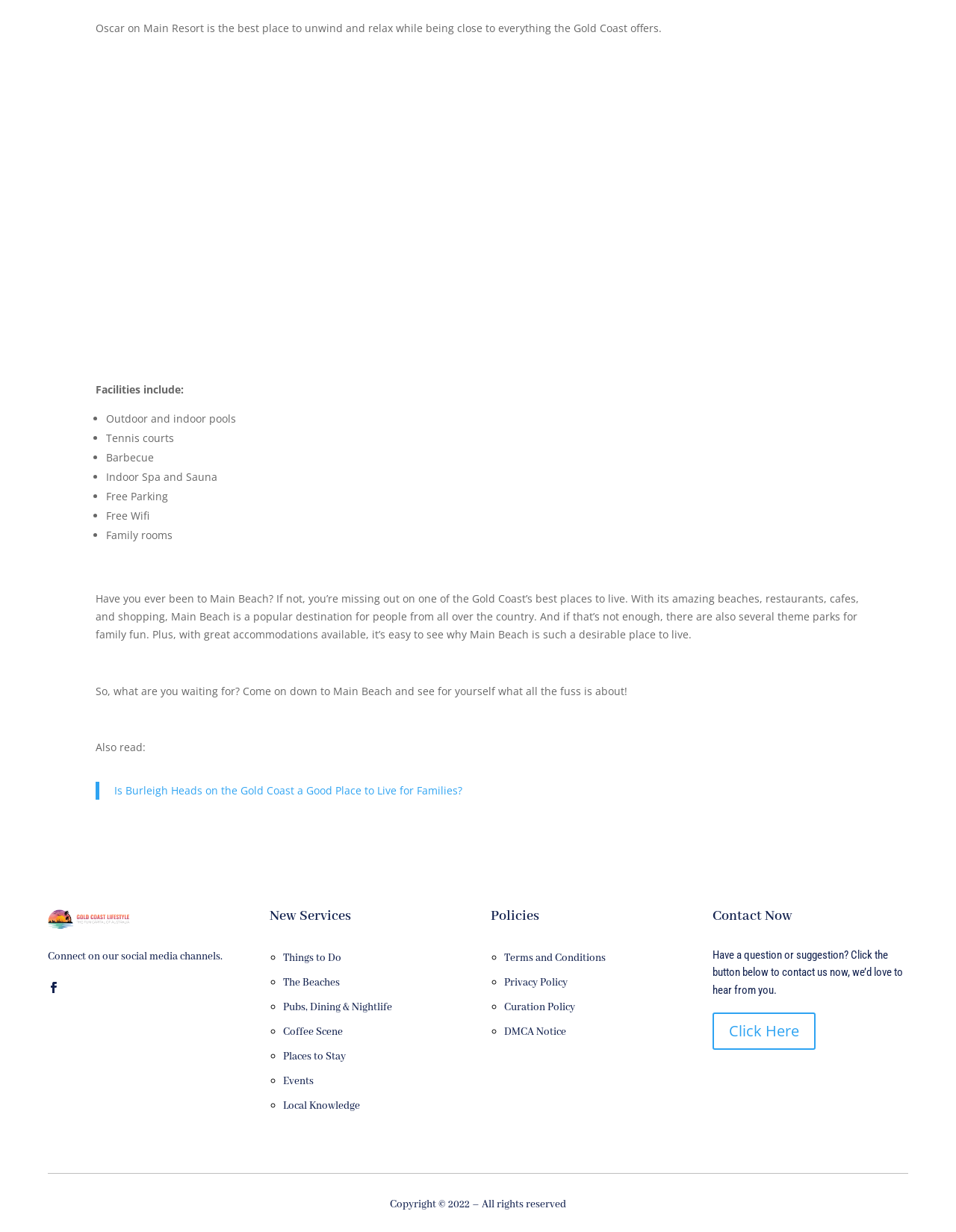Please determine the bounding box coordinates of the element to click in order to execute the following instruction: "Explore the Things to Do page". The coordinates should be four float numbers between 0 and 1, specified as [left, top, right, bottom].

[0.296, 0.772, 0.357, 0.783]